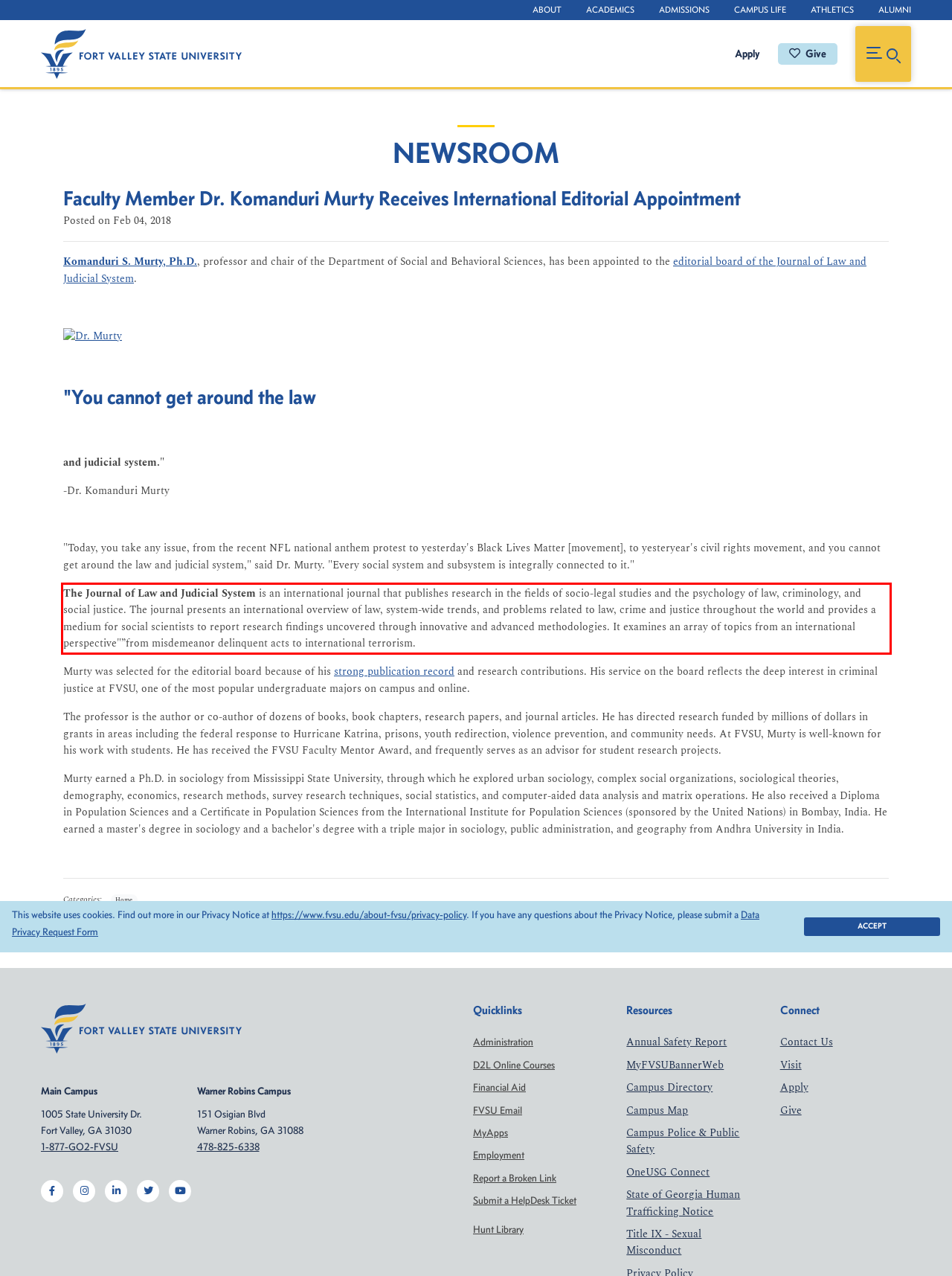Examine the screenshot of the webpage, locate the red bounding box, and generate the text contained within it.

The Journal of Law and Judicial System is an international journal that publishes research in the fields of socio-legal studies and the psychology of law, criminology, and social justice. The journal presents an international overview of law, system-wide trends, and problems related to law, crime and justice throughout the world and provides a medium for social scientists to report research findings uncovered through innovative and advanced methodologies. It examines an array of topics from an international perspective"”from misdemeanor delinquent acts to international terrorism.